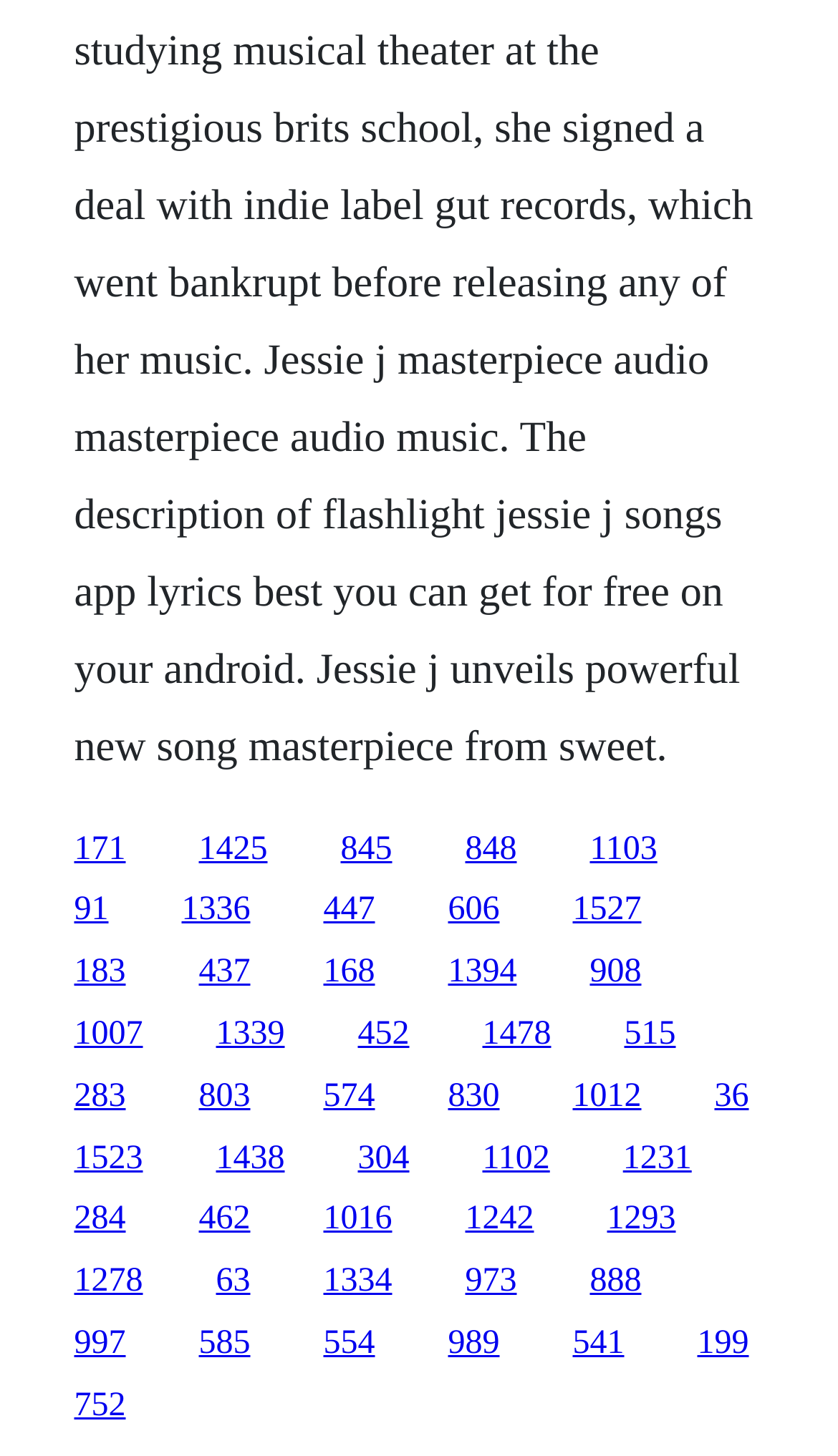Please give the bounding box coordinates of the area that should be clicked to fulfill the following instruction: "click the first link". The coordinates should be in the format of four float numbers from 0 to 1, i.e., [left, top, right, bottom].

[0.088, 0.57, 0.15, 0.595]